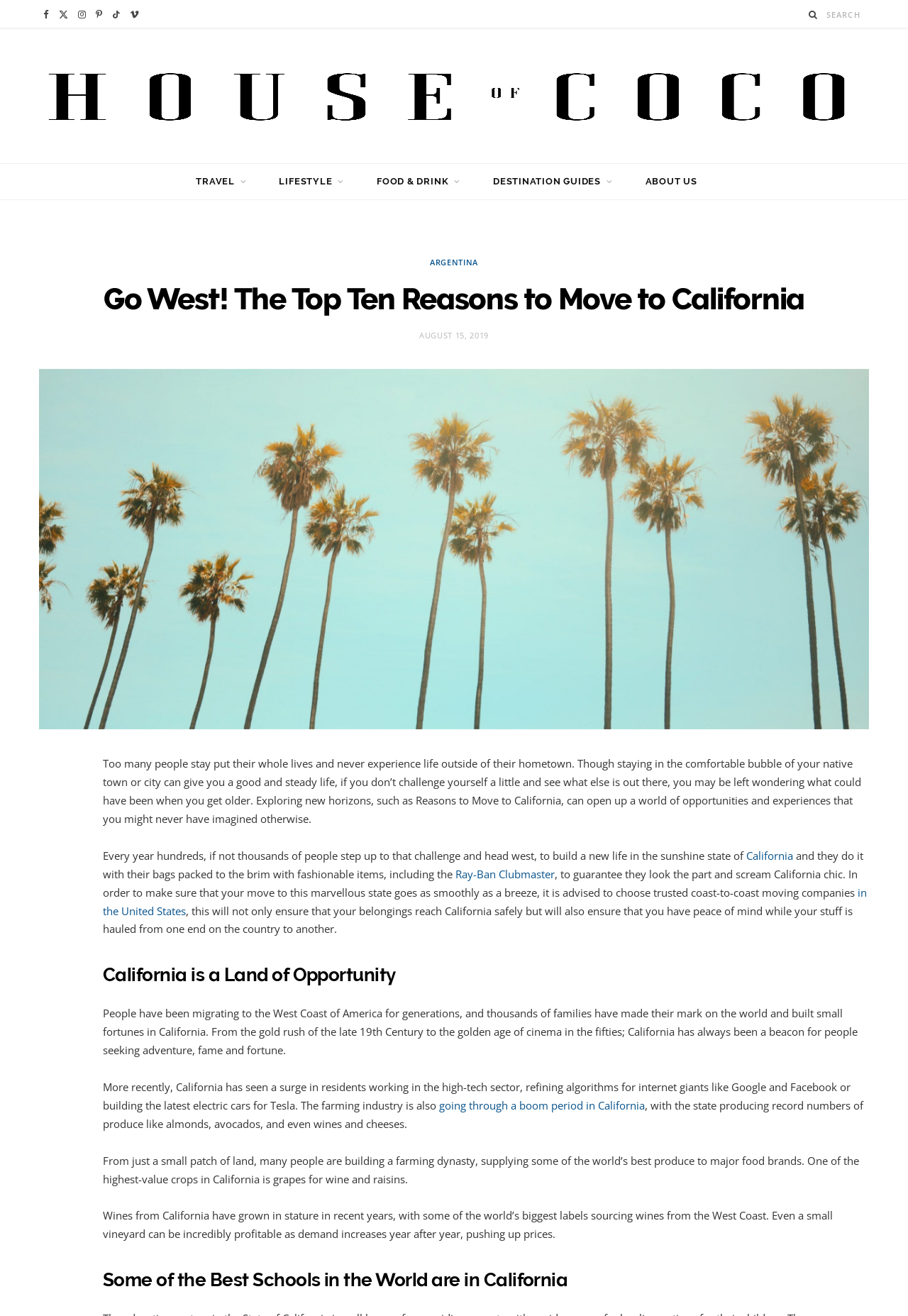Use a single word or phrase to answer the question: What is the topic of the article?

Reasons to Move to California